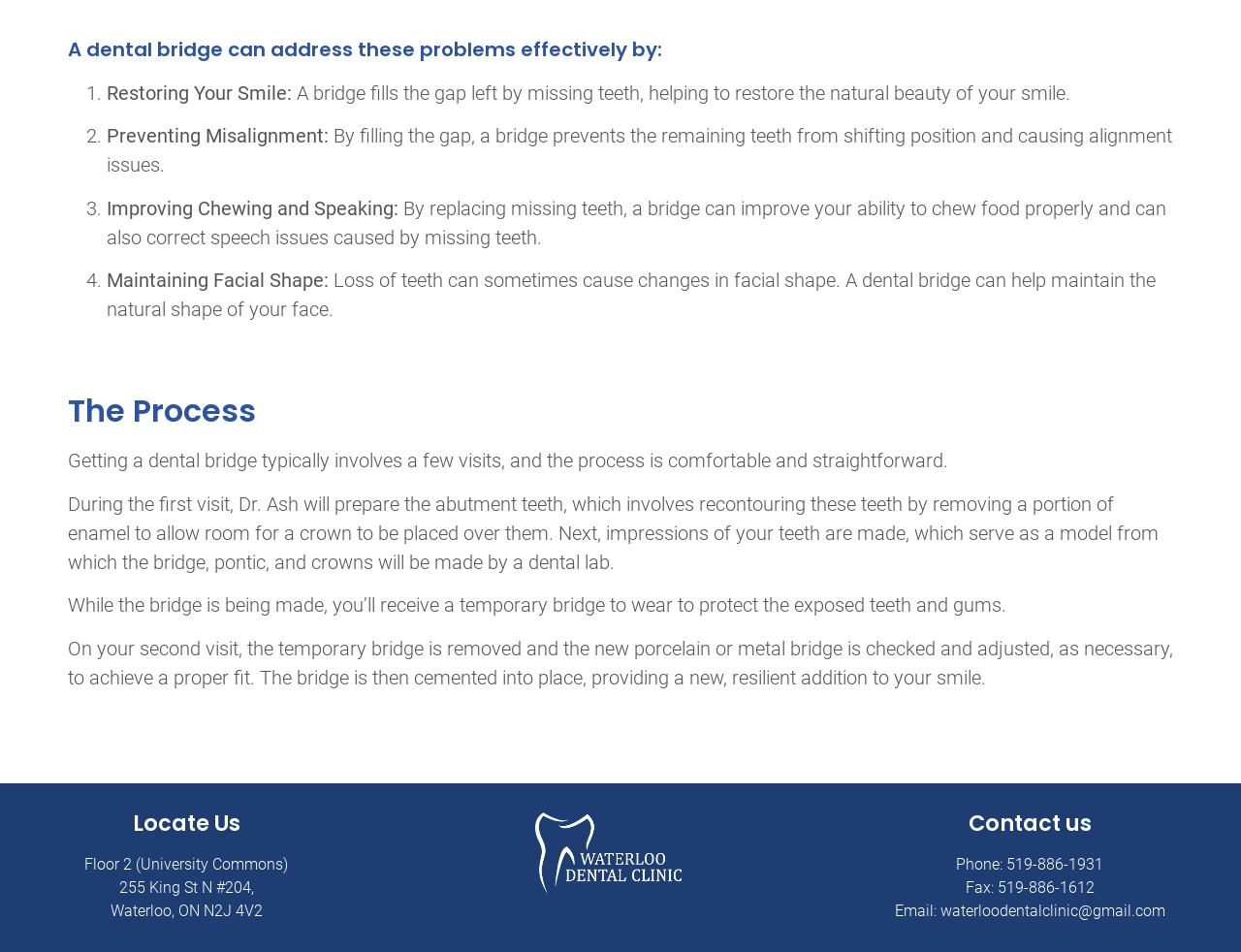What is the location of the dental clinic?
Examine the image and provide an in-depth answer to the question.

The webpage provides the address of the dental clinic, which is located on Floor 2 of University Commons at 255 King St N #204, Waterloo, ON N2J 4V2.